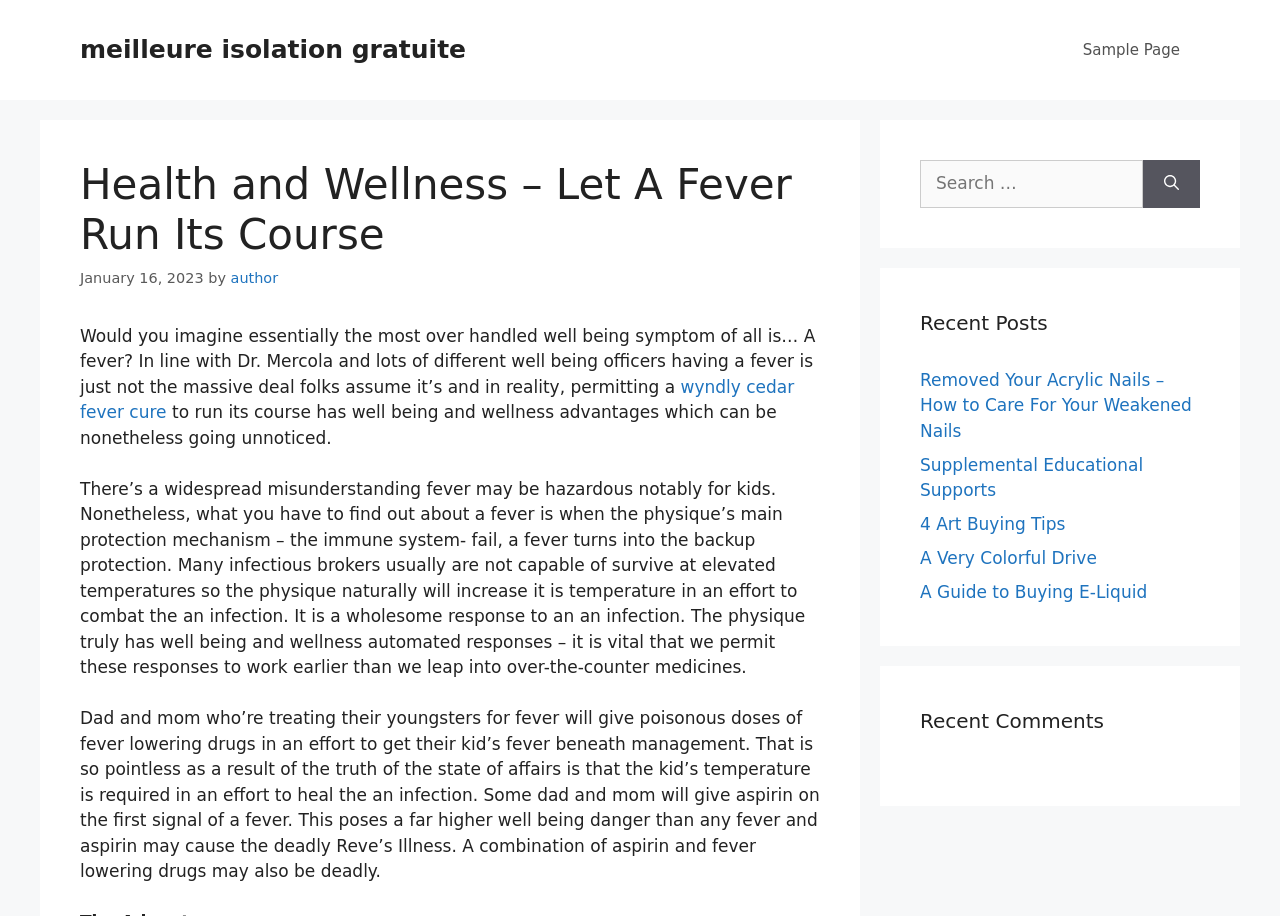Look at the image and give a detailed response to the following question: What is the category of the article 'Removed Your Acrylic Nails – How to Care For Your Weakened Nails'?

I found the category of the article by looking at the context in which the article is mentioned. The article is listed under the 'Recent Posts' section, and the main article on the page is about health and wellness. Therefore, it is likely that the article 'Removed Your Acrylic Nails – How to Care For Your Weakened Nails' is also related to health and wellness.